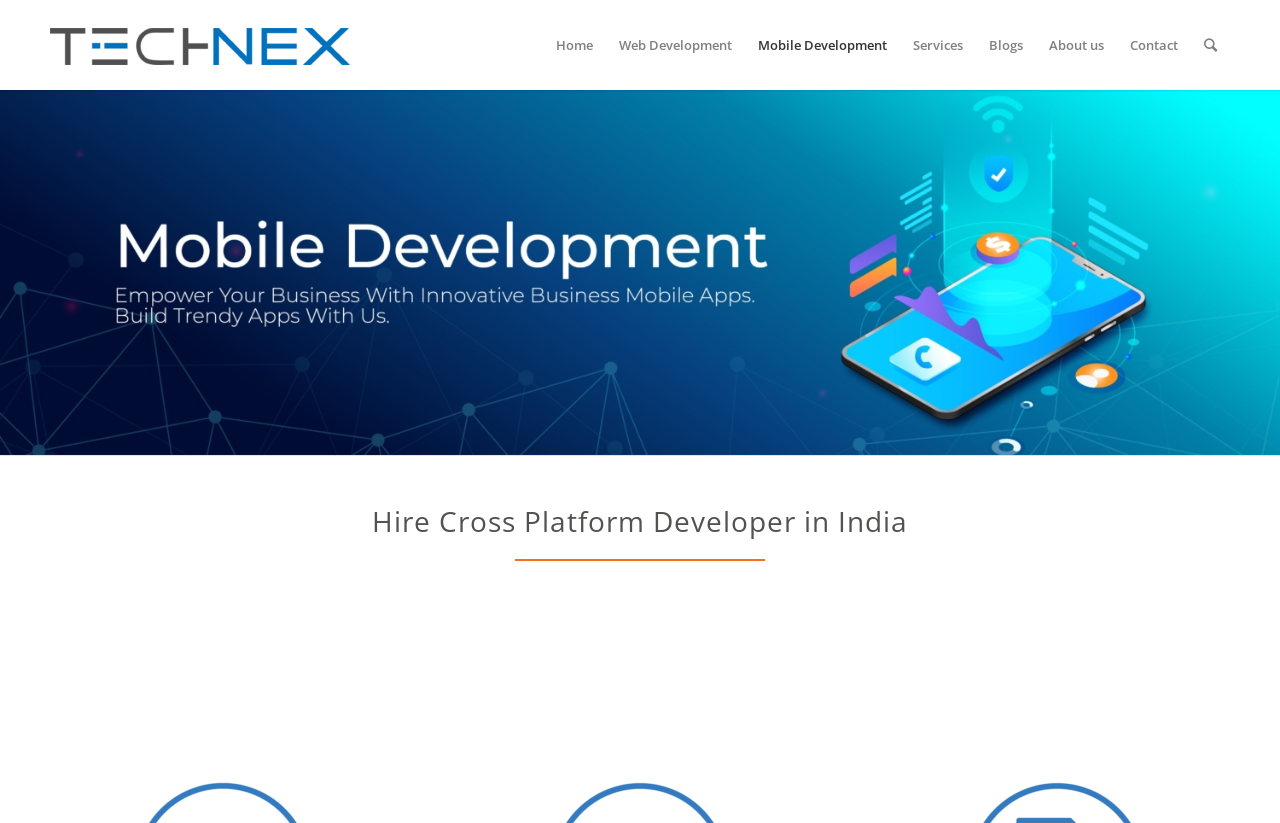Answer the question using only one word or a concise phrase: What is the benefit of using PhoneGap's advanced technology?

Time and cost effective